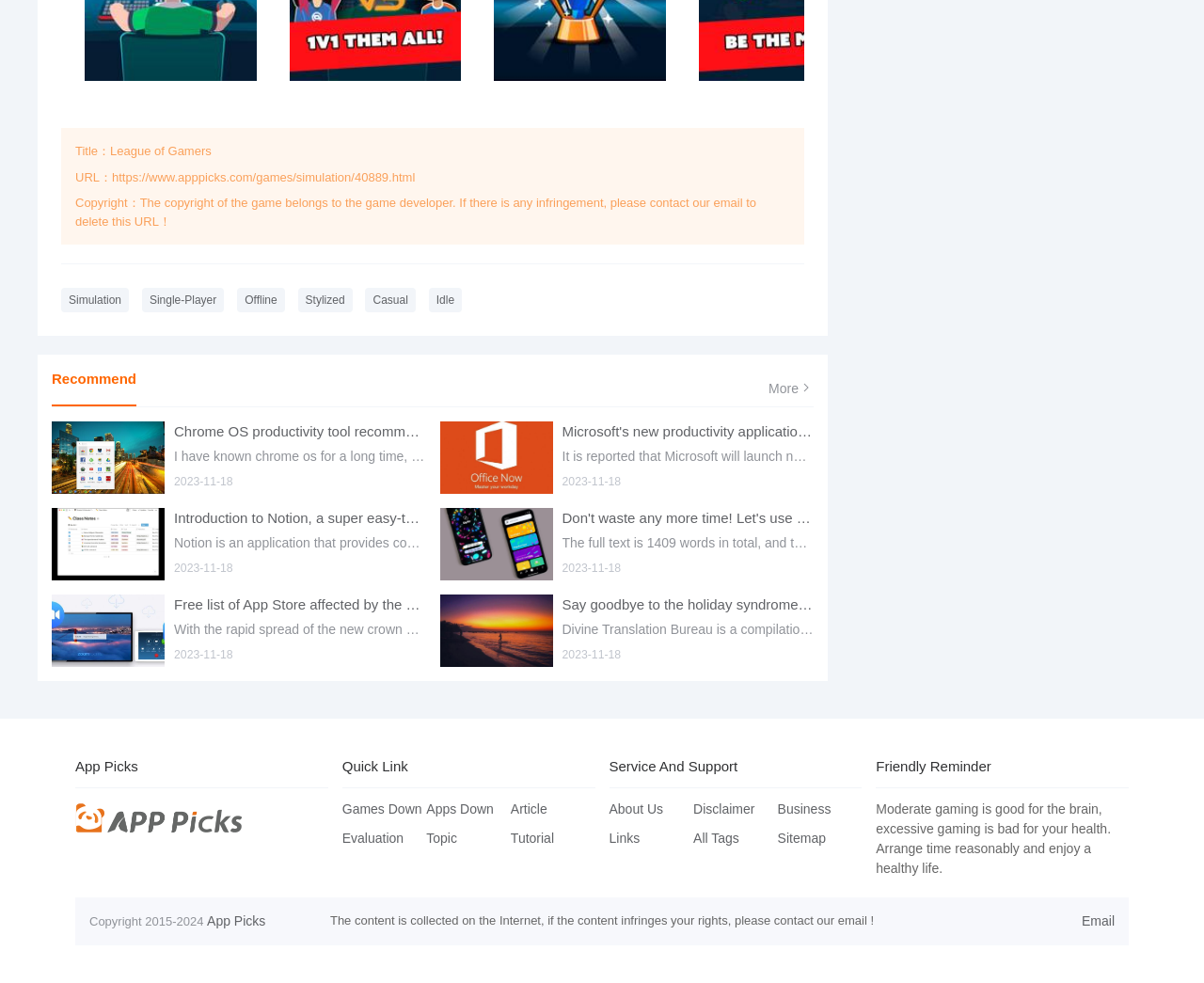Based on the element description All Tags, identify the bounding box coordinates for the UI element. The coordinates should be in the format (top-left x, top-left y, bottom-right x, bottom-right y) and within the 0 to 1 range.

[0.576, 0.845, 0.614, 0.86]